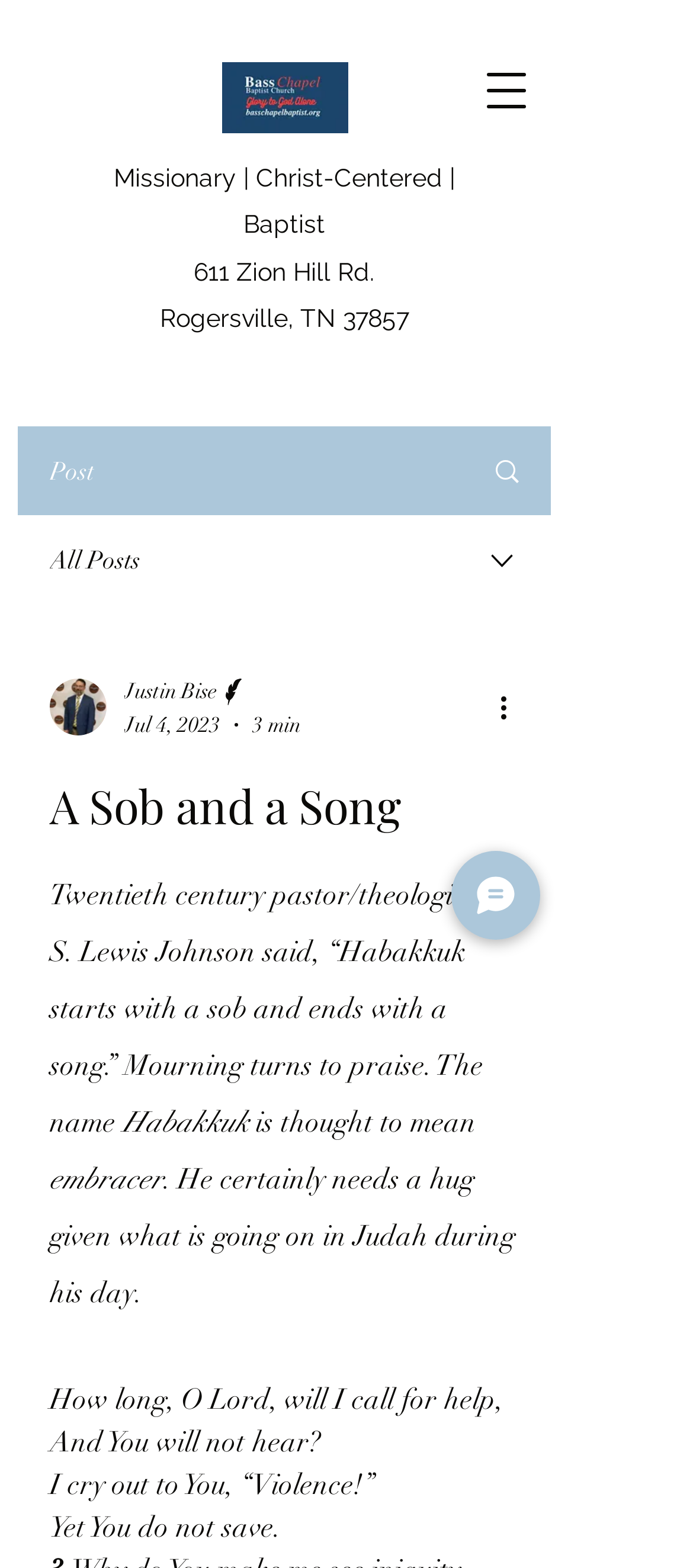Who is the author of the latest article?
Please use the visual content to give a single word or phrase answer.

Justin Bise